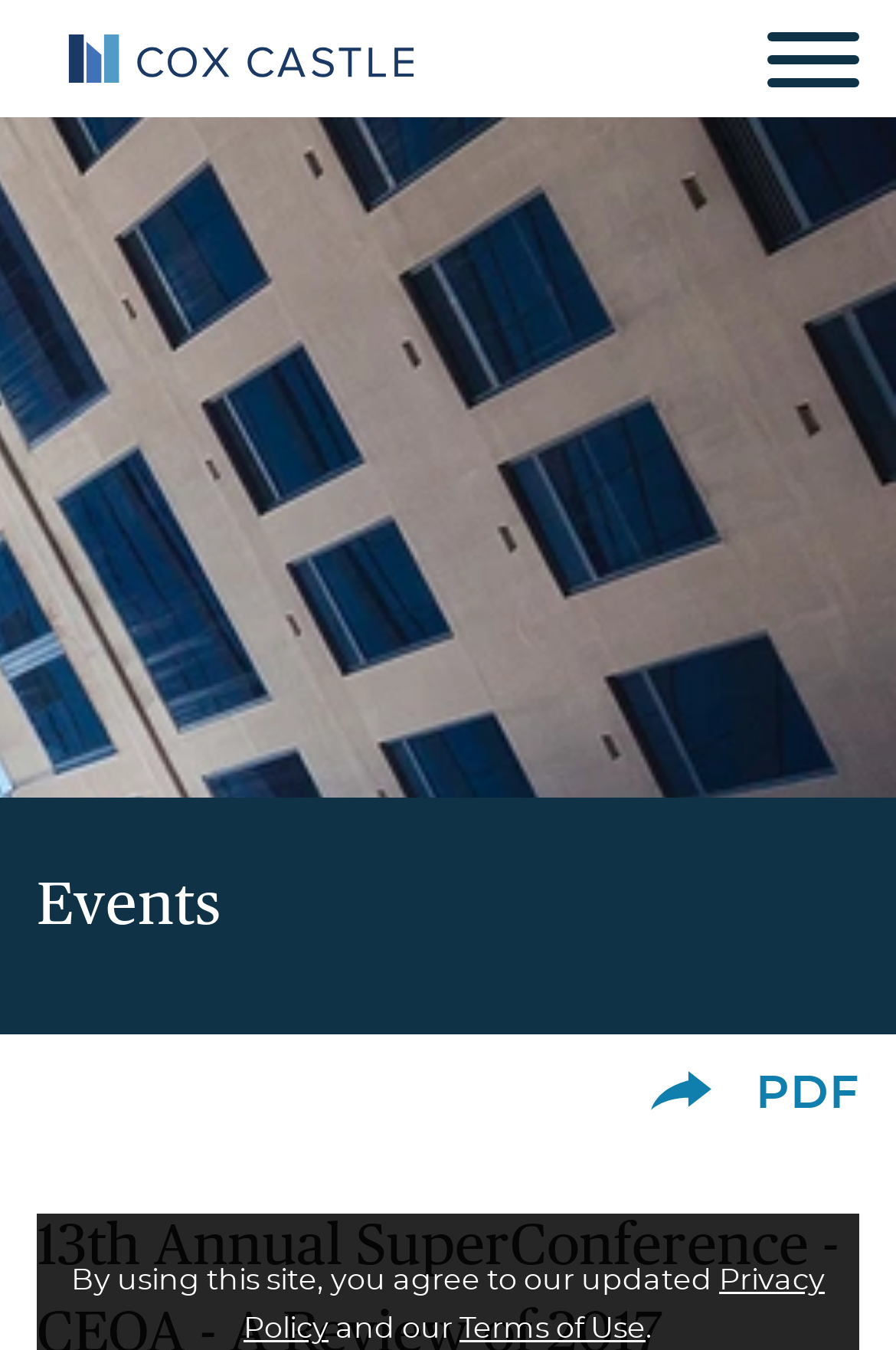Please respond to the question using a single word or phrase:
What are the two policies mentioned?

Privacy Policy and Terms of Use